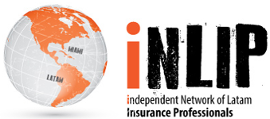Offer a detailed narrative of the image's content.

The image features the logo of the Independent Network of Latin America Insurance Professionals (iNLIP). It includes a stylized globe representing the Americas, with particular emphasis on the Latin America region, highlighted in orange. Accompanying the globe is the acronym "iNLIP" in a bold, distressed font, signaling a dynamic and contemporary identity. Below the acronym, the full name "independent Network of Latam Insurance Professionals" is displayed in a clean, legible typeface, further emphasizing the organization's focus on uniting insurance professionals across Latin America. This visual representation encapsulates the network's mission to foster connections and collaboration within the insurance industry in the region.